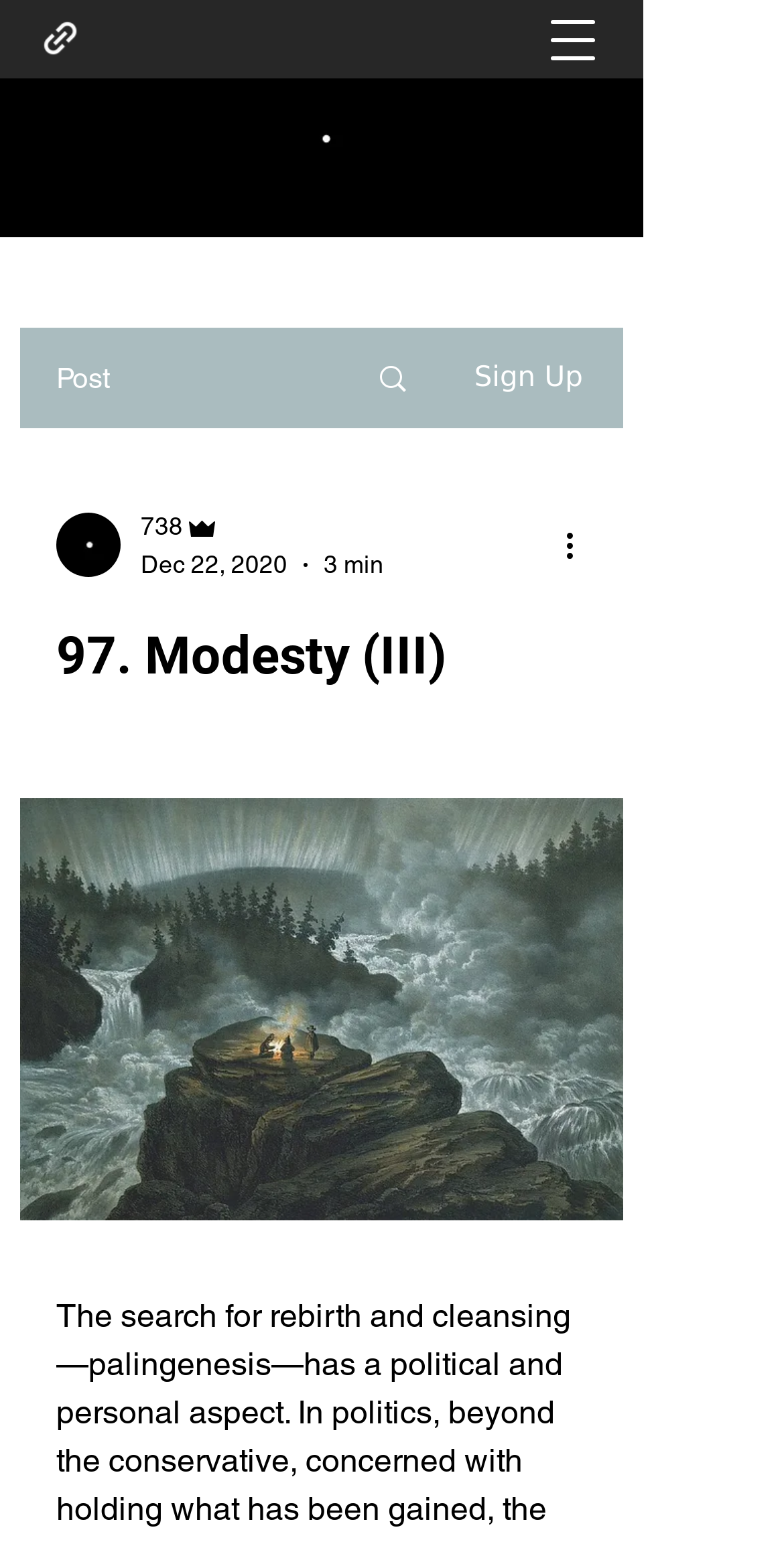What is the text of the first link on the webpage?
Please answer the question as detailed as possible.

The first link on the webpage is [152] which has no text associated with it. It is a part of the 'Social Bar' list.